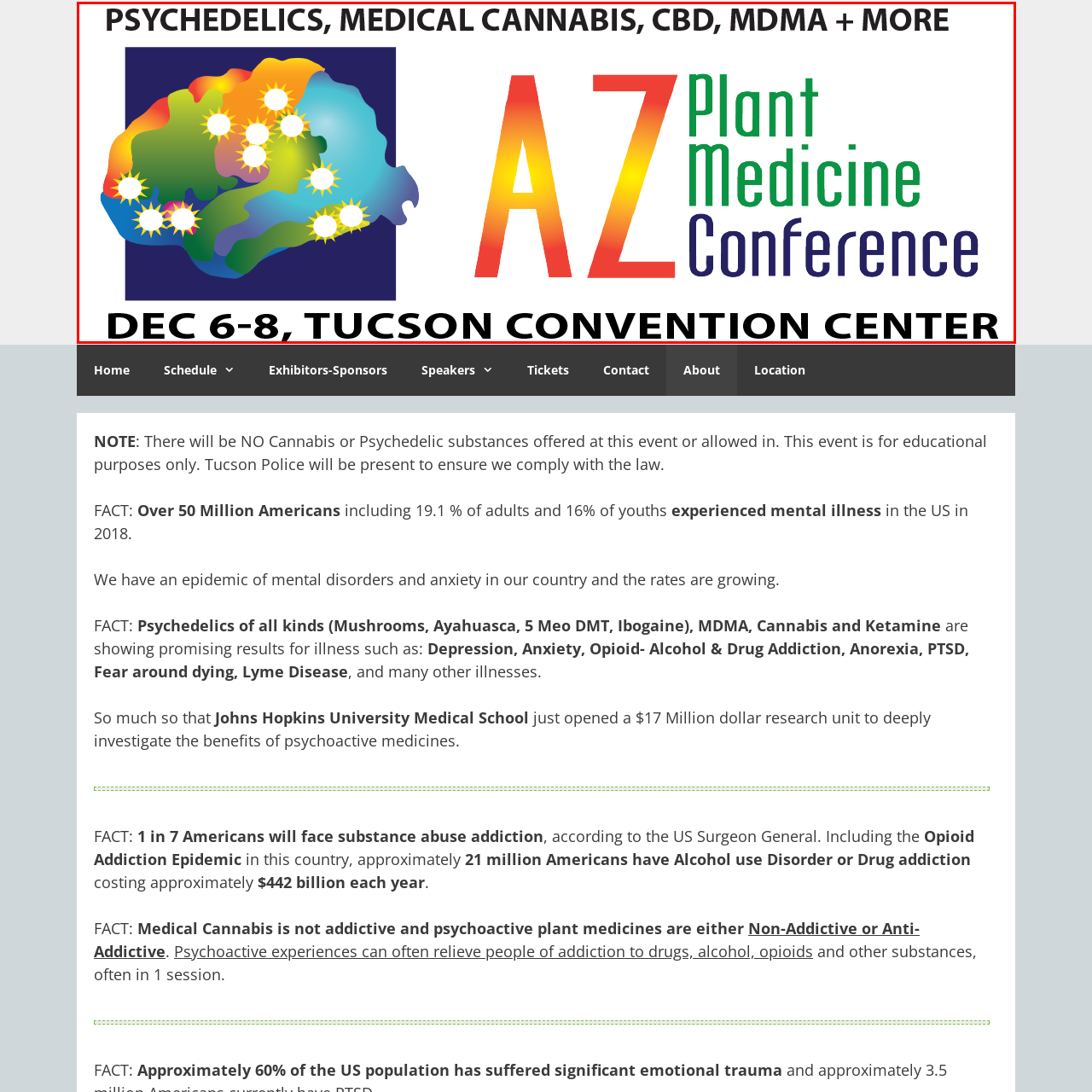View the image surrounded by the red border, Where is the AZ Plant Medicine Conference being held?
 Answer using a single word or phrase.

Tucson Convention Center